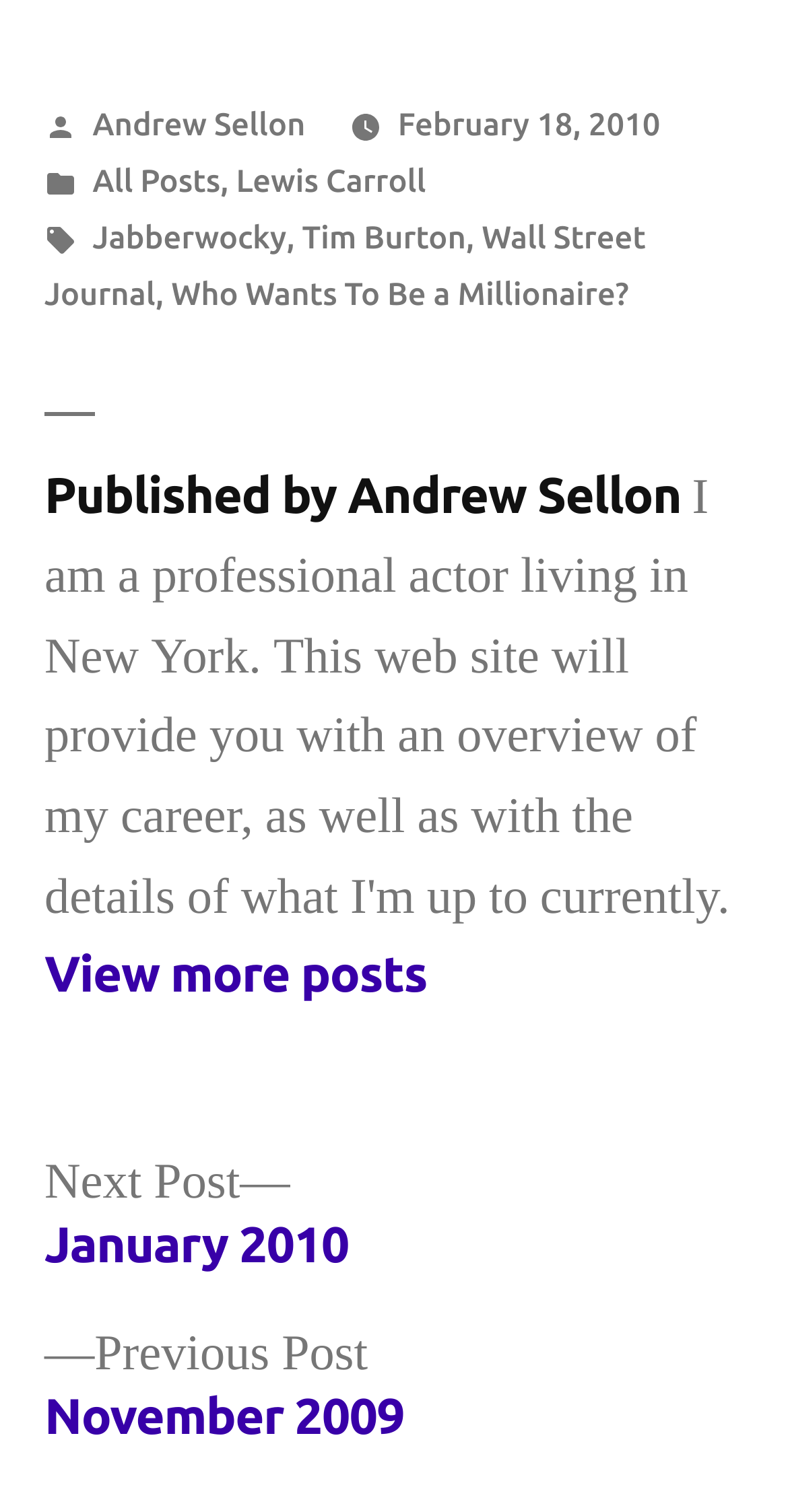What is the category of the post?
Analyze the image and deliver a detailed answer to the question.

The category of the post can be found in the footer section, where it says 'Posted in All Posts'.